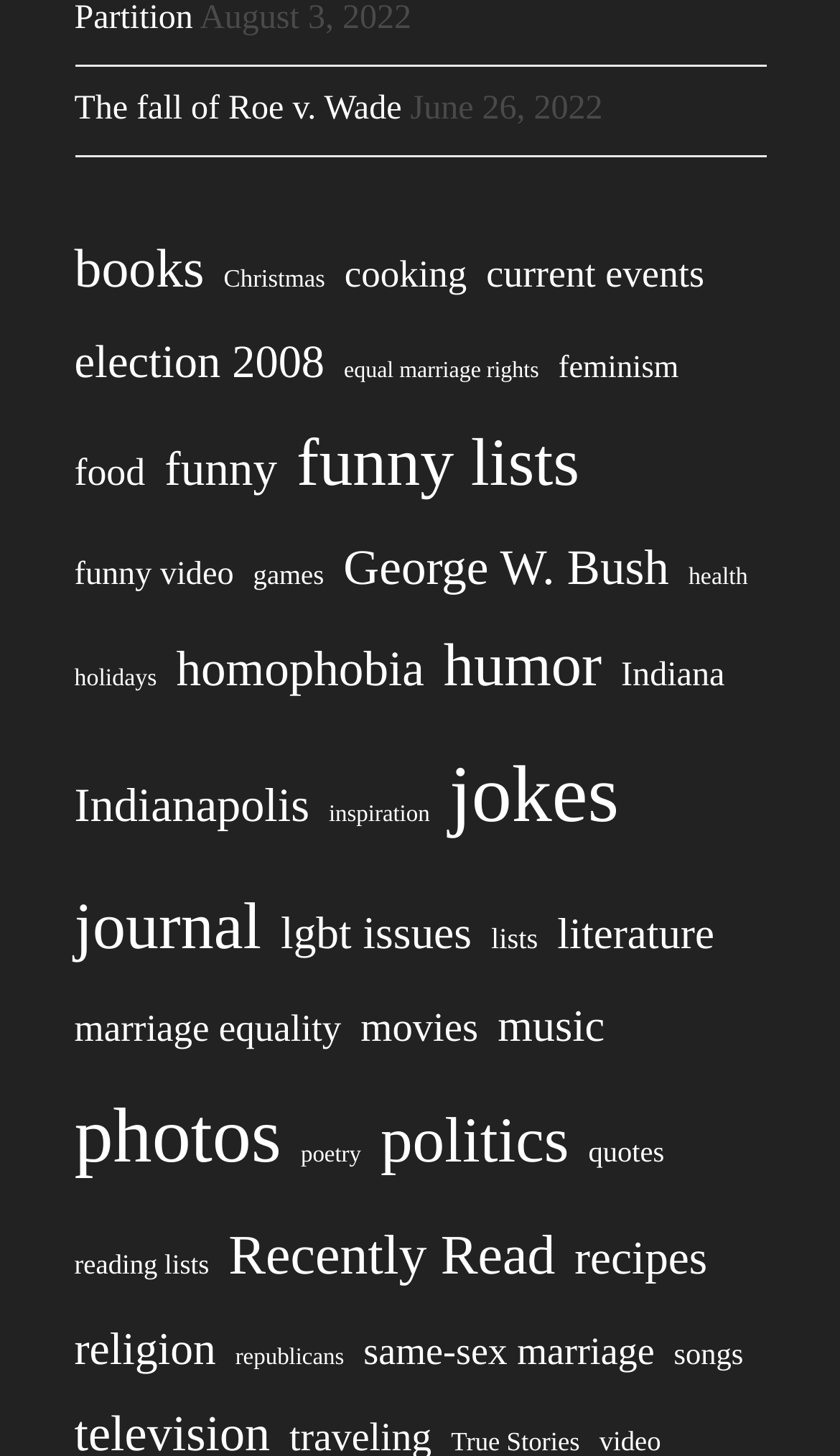Please find the bounding box for the following UI element description. Provide the coordinates in (top-left x, top-left y, bottom-right x, bottom-right y) format, with values between 0 and 1: Partition

[0.088, 0.001, 0.23, 0.026]